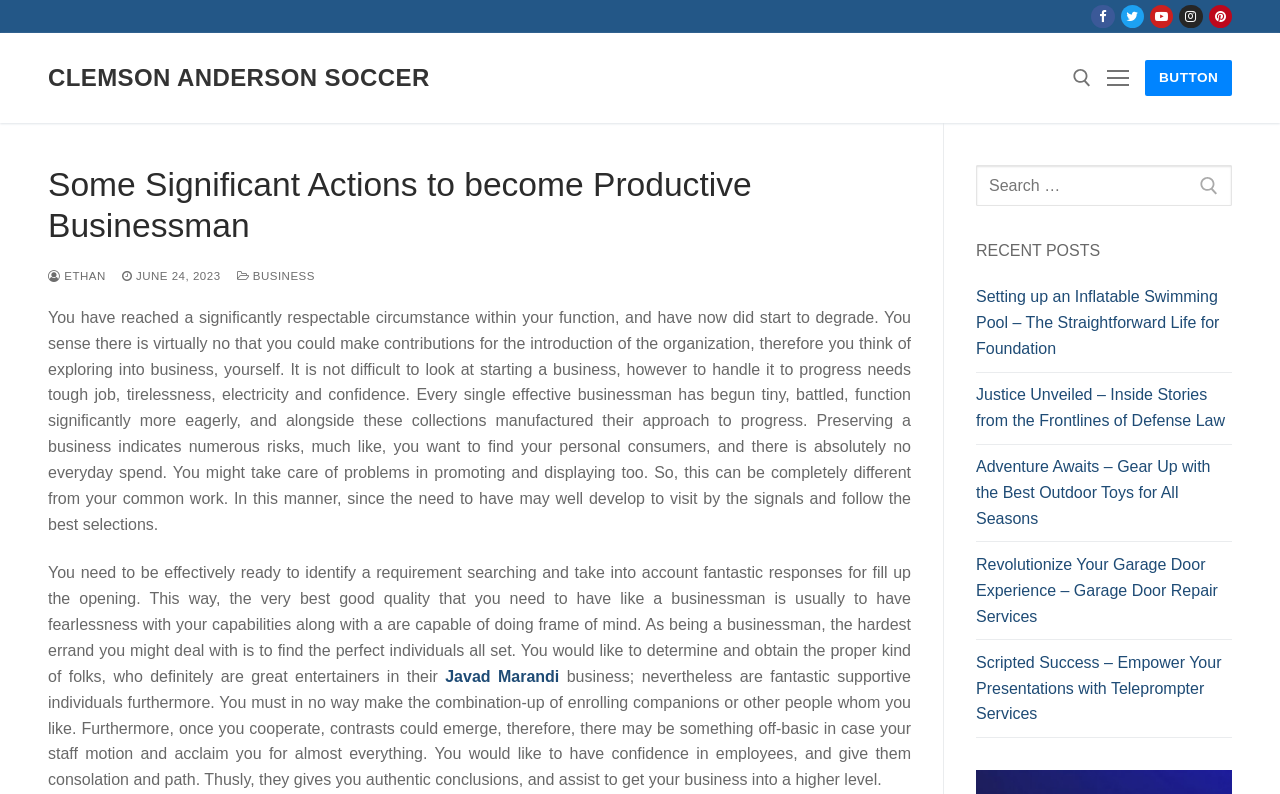Locate the bounding box coordinates of the area where you should click to accomplish the instruction: "Read the article about becoming a productive businessman".

[0.038, 0.389, 0.712, 0.671]